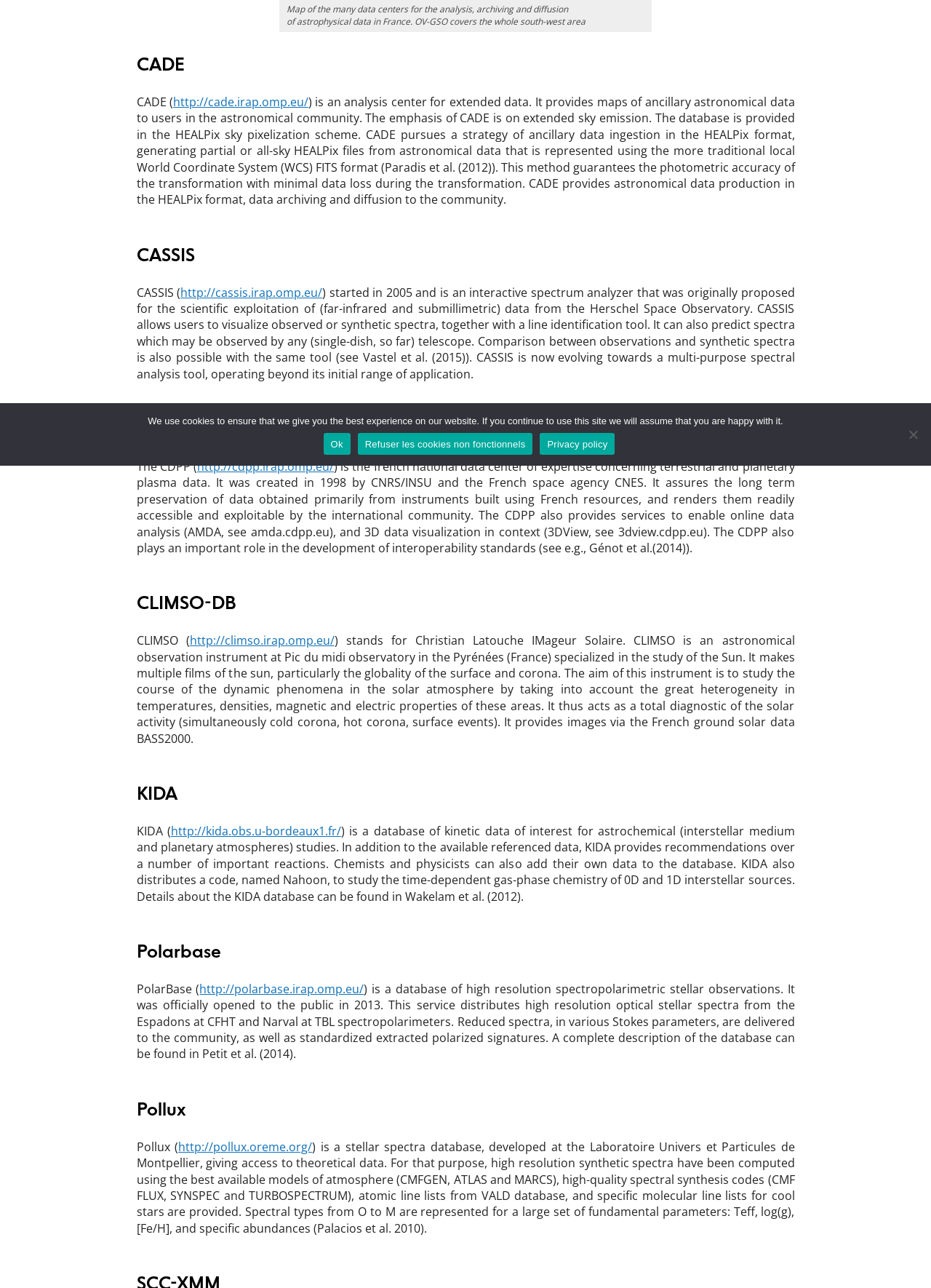Determine the bounding box coordinates for the UI element described. Format the coordinates as (top-left x, top-left y, bottom-right x, bottom-right y) and ensure all values are between 0 and 1. Element description: La Pintana

None